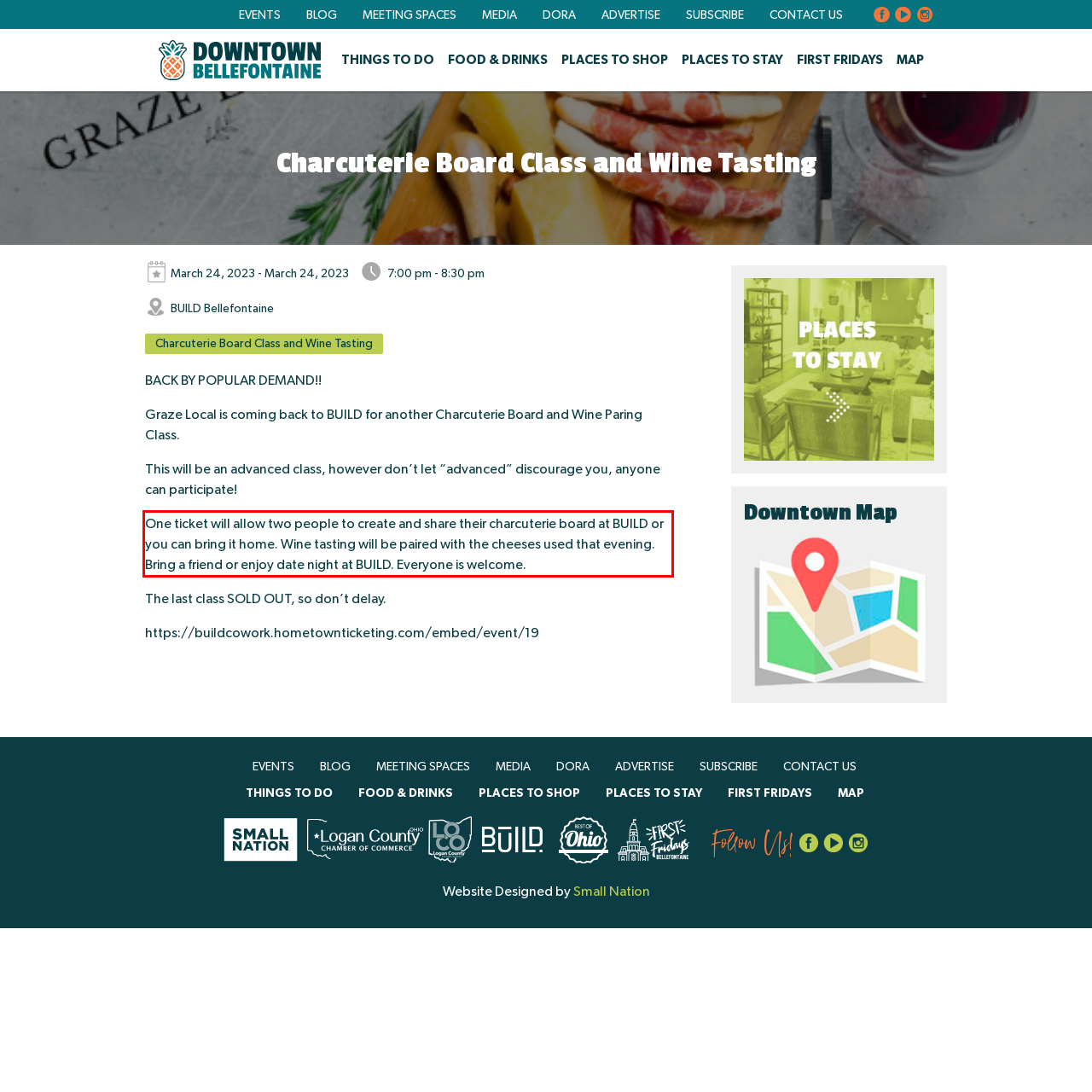Please examine the webpage screenshot and extract the text within the red bounding box using OCR.

One ticket will allow two people to create and share their charcuterie board at BUILD or you can bring it home. Wine tasting will be paired with the cheeses used that evening. Bring a friend or enjoy date night at BUILD. Everyone is welcome.